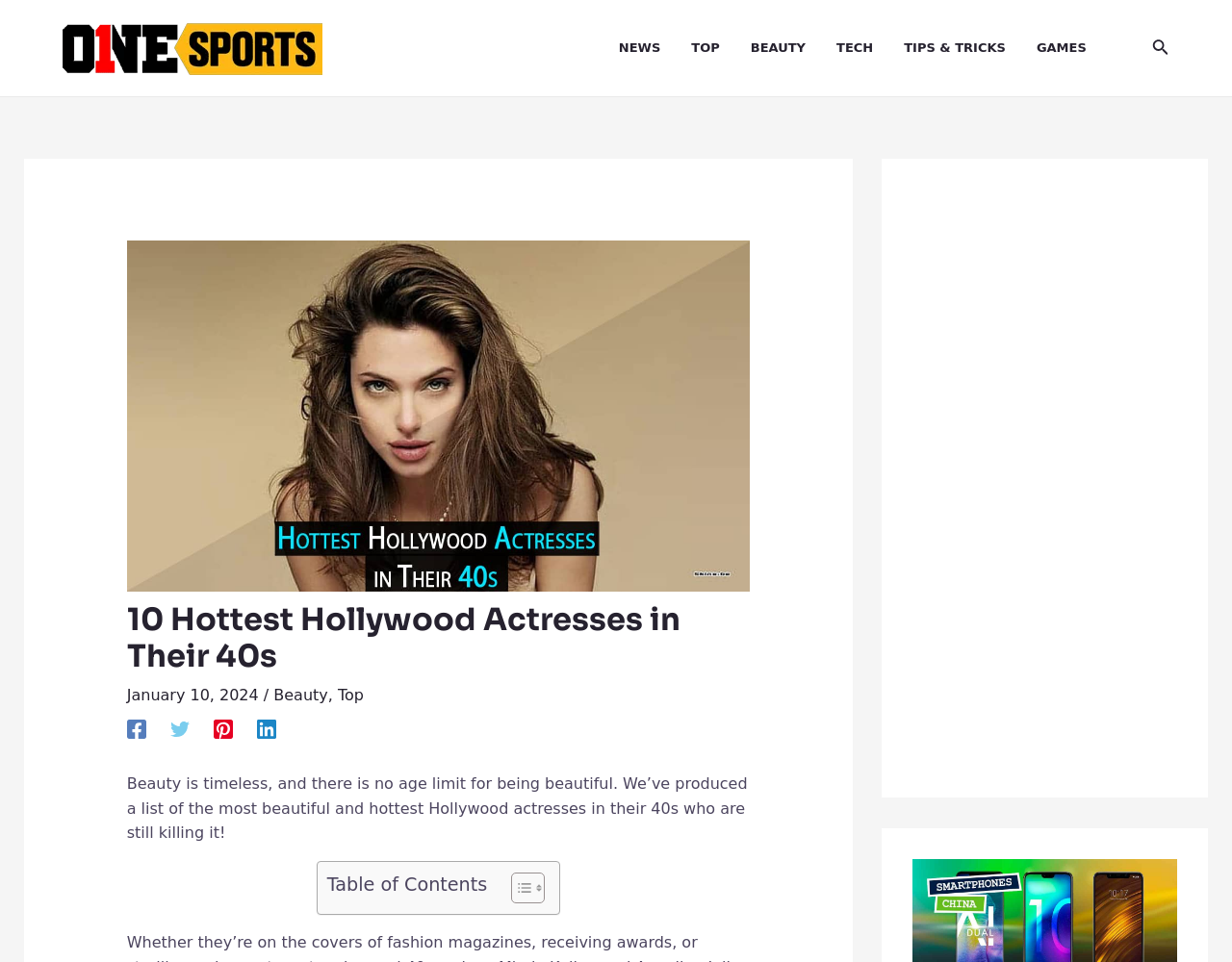Locate the bounding box coordinates of the area you need to click to fulfill this instruction: 'Click on the NEWS link'. The coordinates must be in the form of four float numbers ranging from 0 to 1: [left, top, right, bottom].

[0.502, 0.0, 0.561, 0.1]